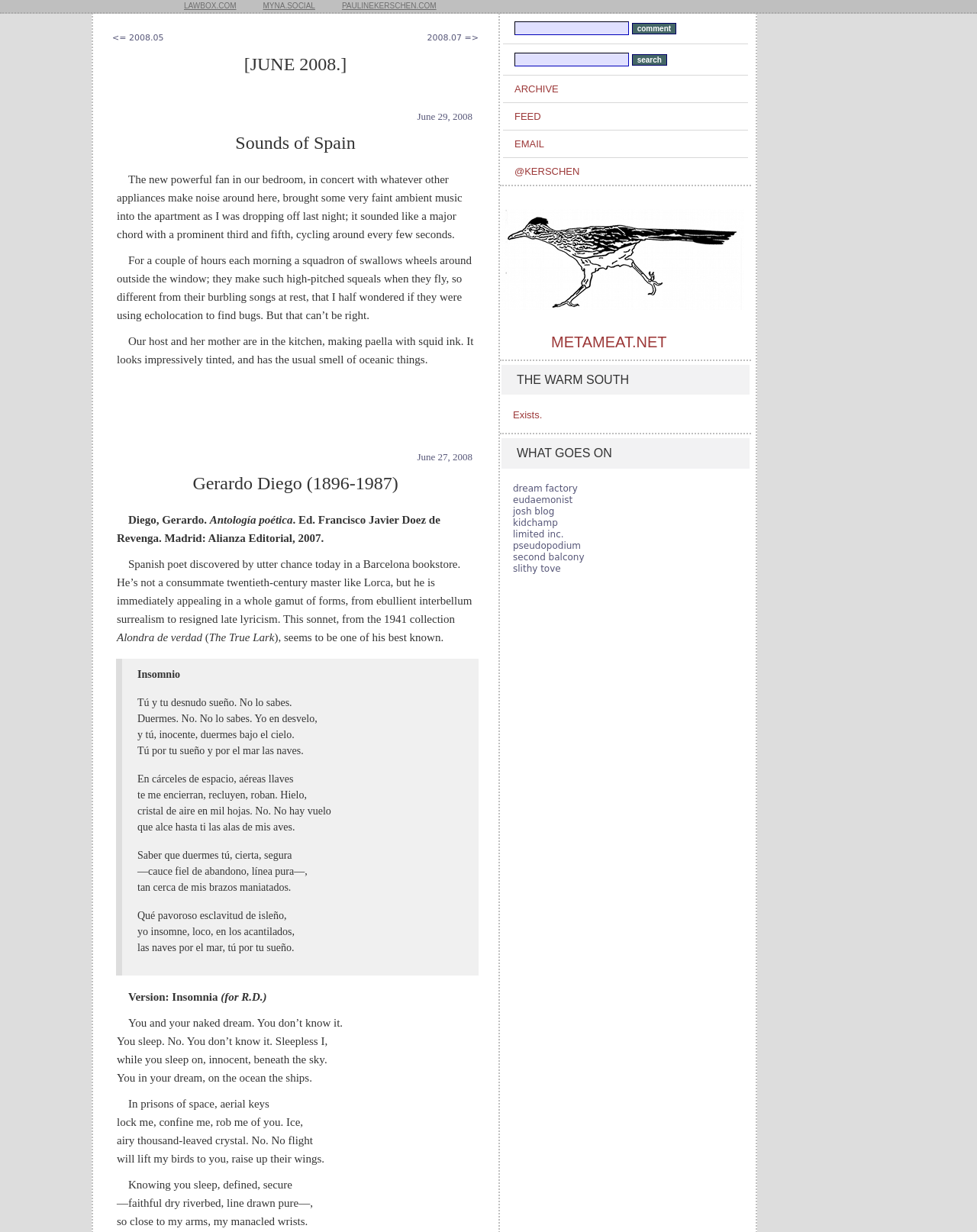Locate the bounding box coordinates of the element to click to perform the following action: 'click on the 'comment' button'. The coordinates should be given as four float values between 0 and 1, in the form of [left, top, right, bottom].

[0.647, 0.019, 0.692, 0.028]